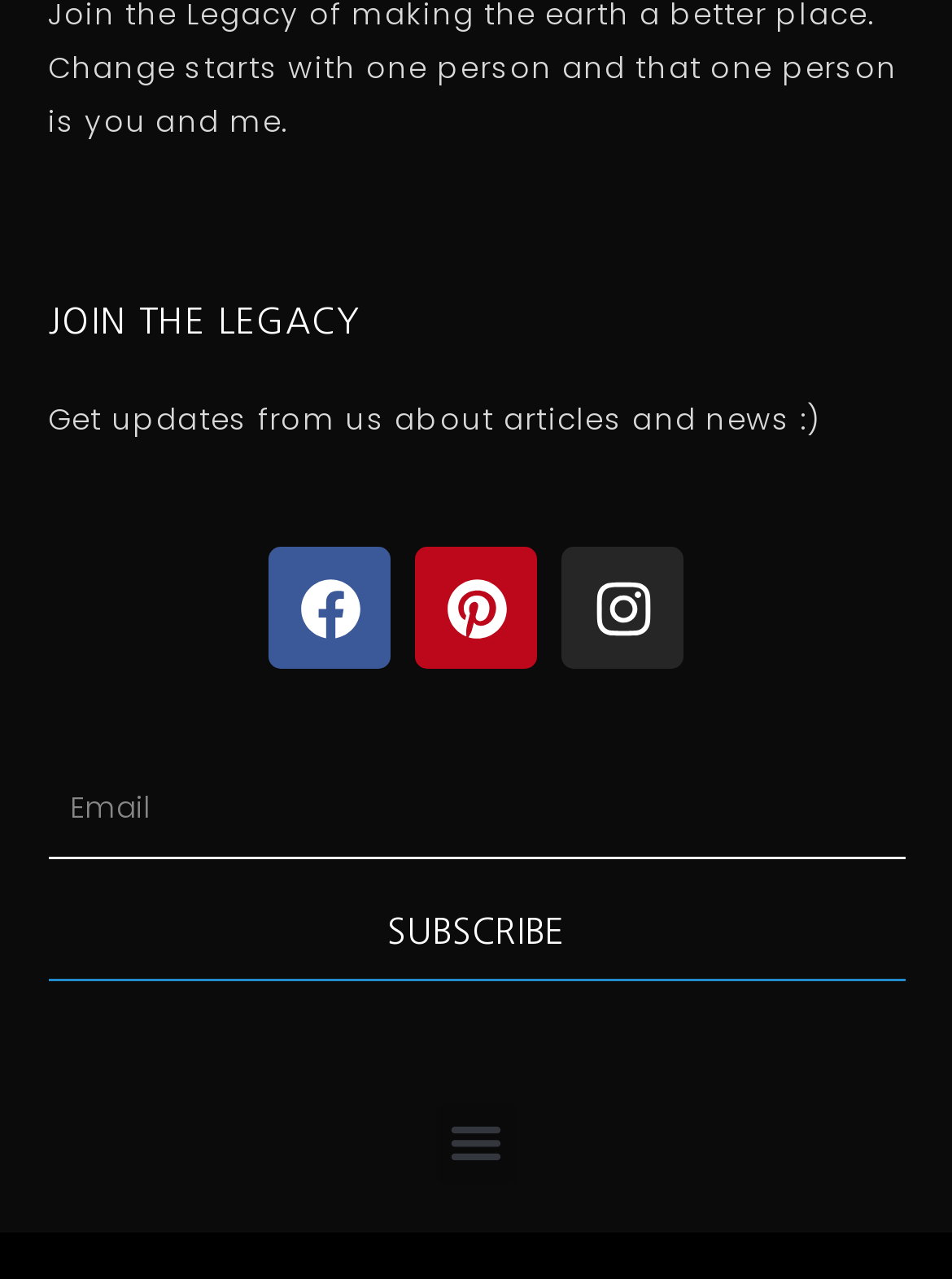What is the purpose of the textbox?
Give a detailed and exhaustive answer to the question.

I inferred the purpose of the textbox by looking at its label 'Email' and its proximity to the 'SUBSCRIBE' button, suggesting that it is used to enter an email address for subscription.